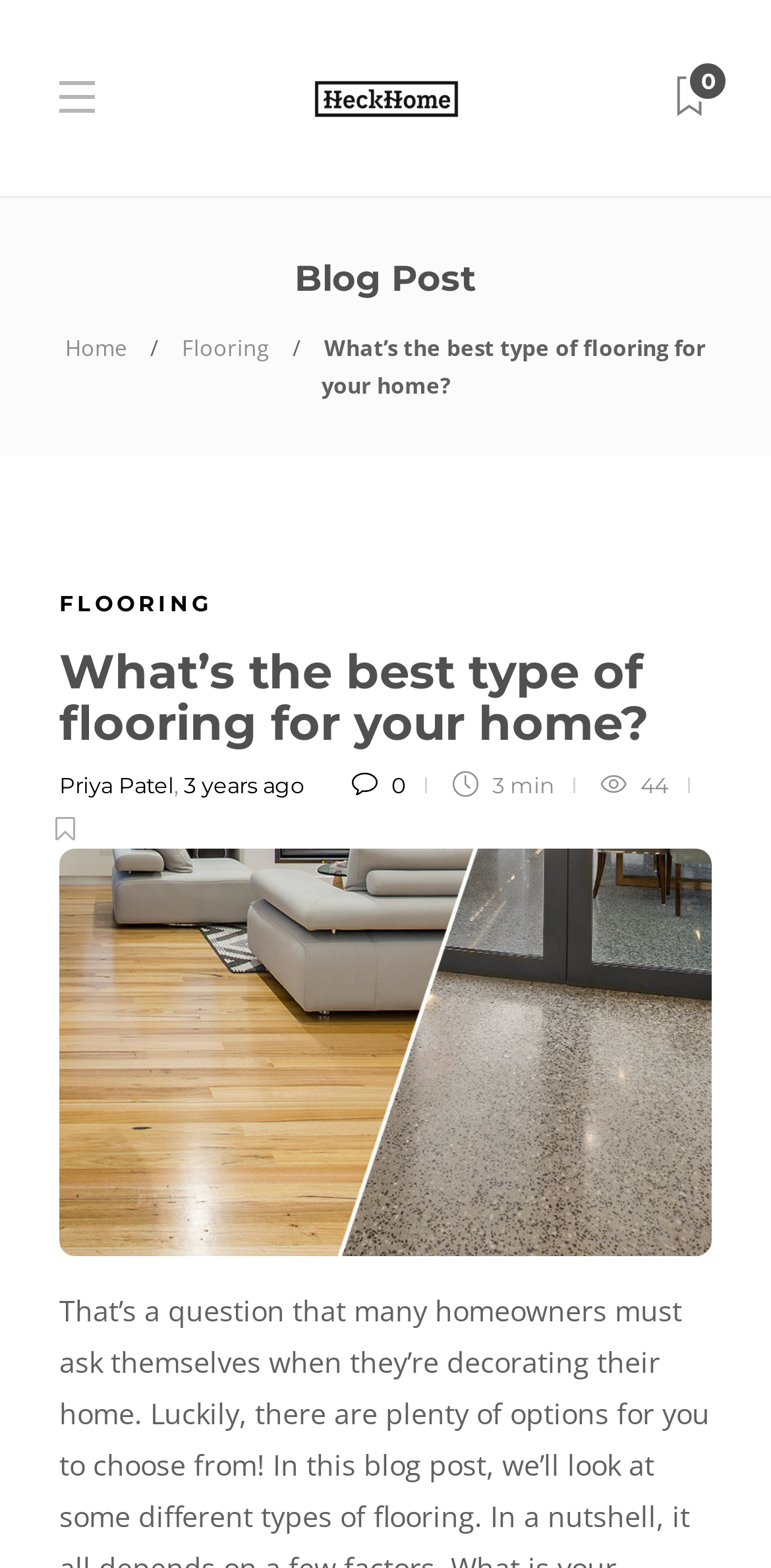Find the bounding box coordinates of the clickable region needed to perform the following instruction: "view flooring options". The coordinates should be provided as four float numbers between 0 and 1, i.e., [left, top, right, bottom].

[0.236, 0.212, 0.349, 0.231]